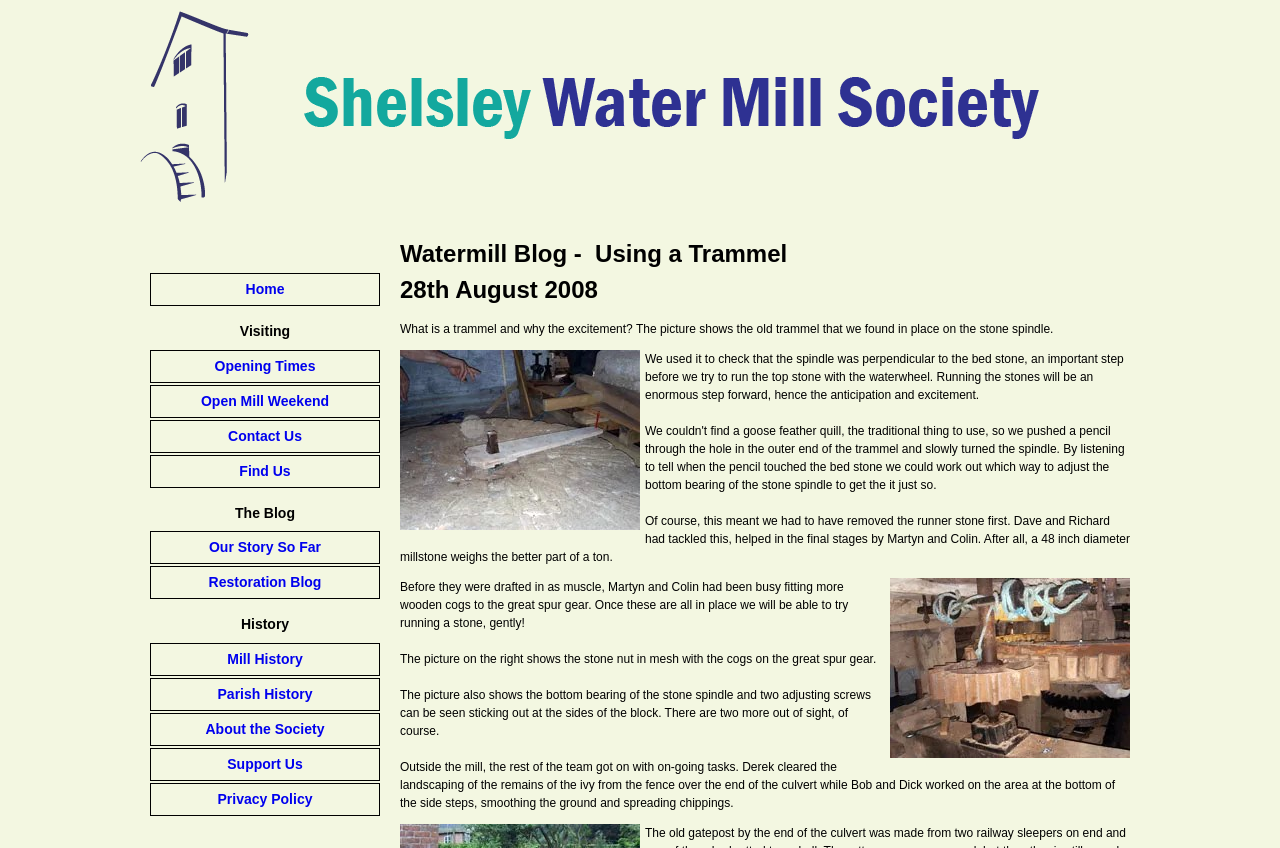What is the team doing outside the mill?
Answer the question using a single word or phrase, according to the image.

Landscaping and clearing